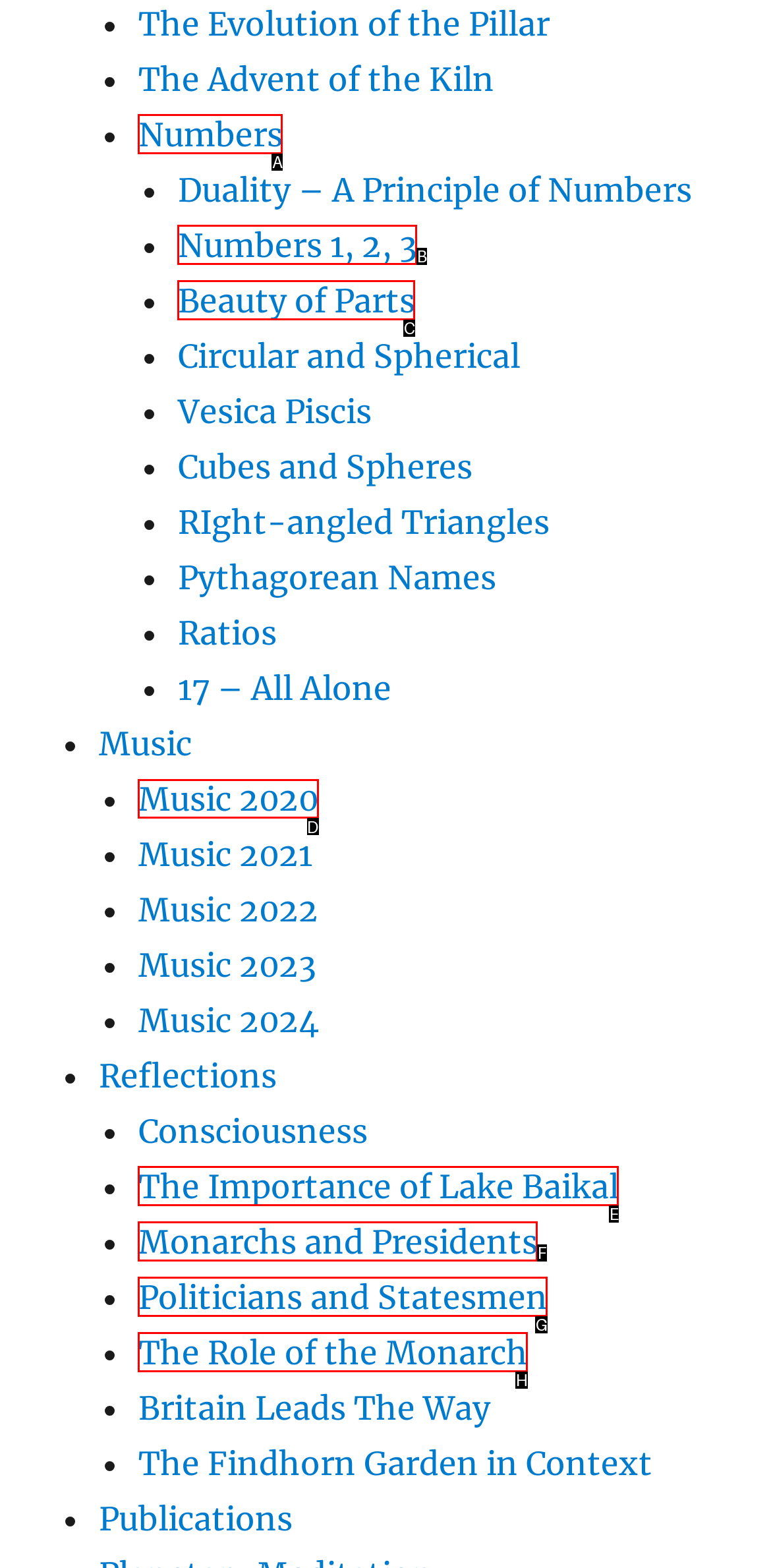Look at the highlighted elements in the screenshot and tell me which letter corresponds to the task: Visit 'Music 2020'.

D